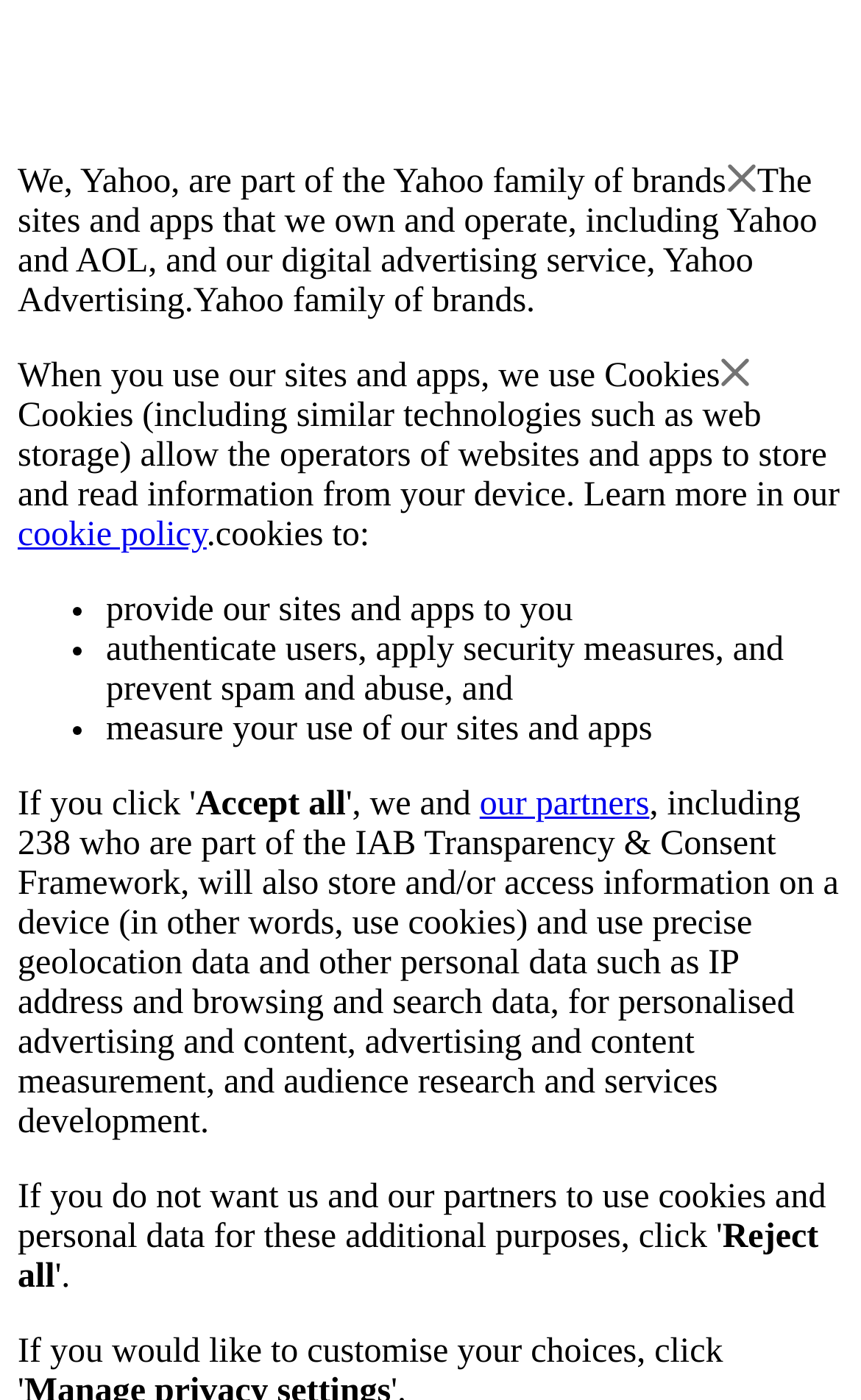What type of data is used for personalized advertising?
Answer the question with as much detail as possible.

According to the webpage, personal data such as IP address, browsing and search data, and precise geolocation data is used for personalized advertising and content, as stated in the section describing how partners will use data.